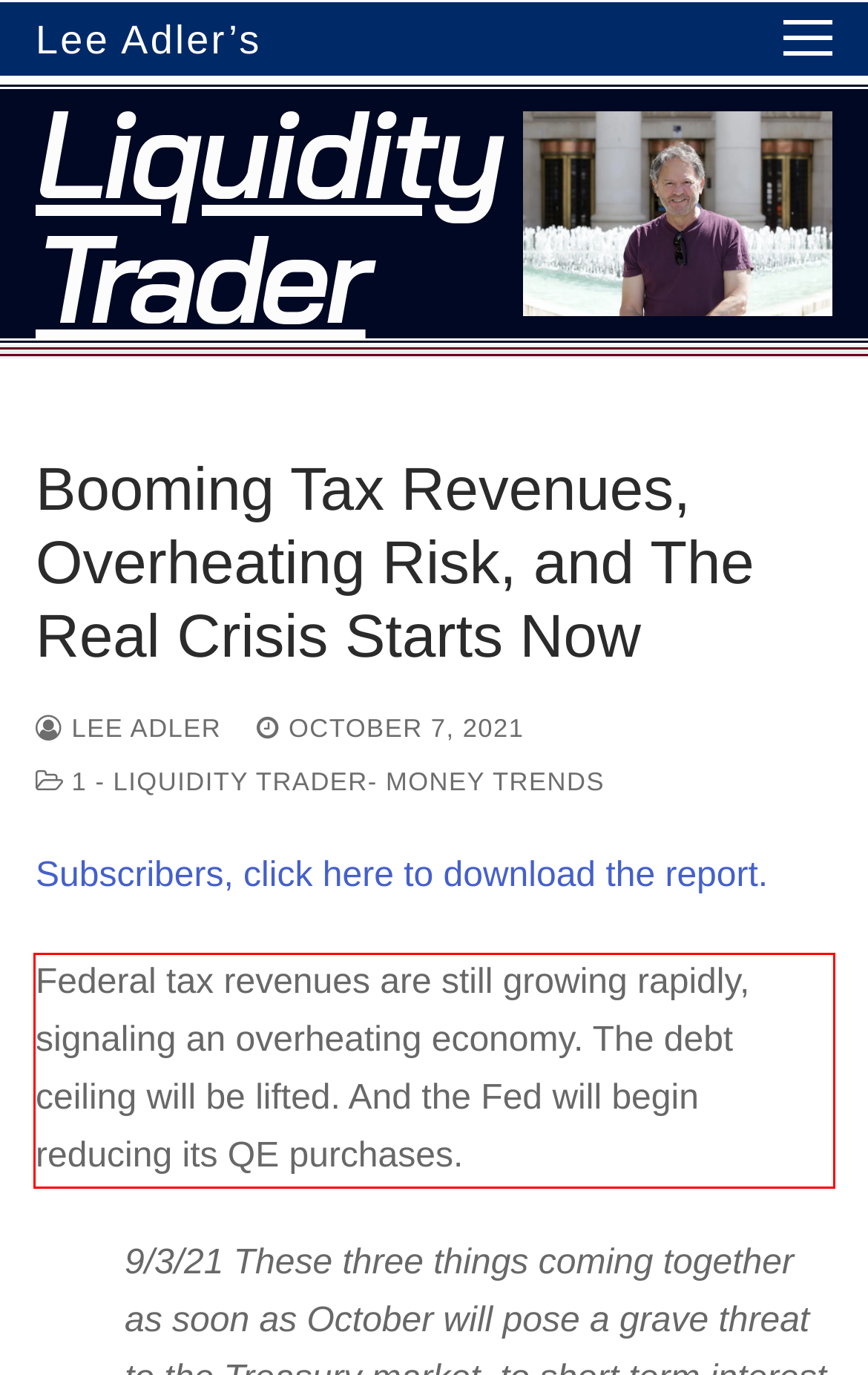Given a screenshot of a webpage containing a red bounding box, perform OCR on the text within this red bounding box and provide the text content.

Federal tax revenues are still growing rapidly, signaling an overheating economy. The debt ceiling will be lifted. And the Fed will begin reducing its QE purchases.